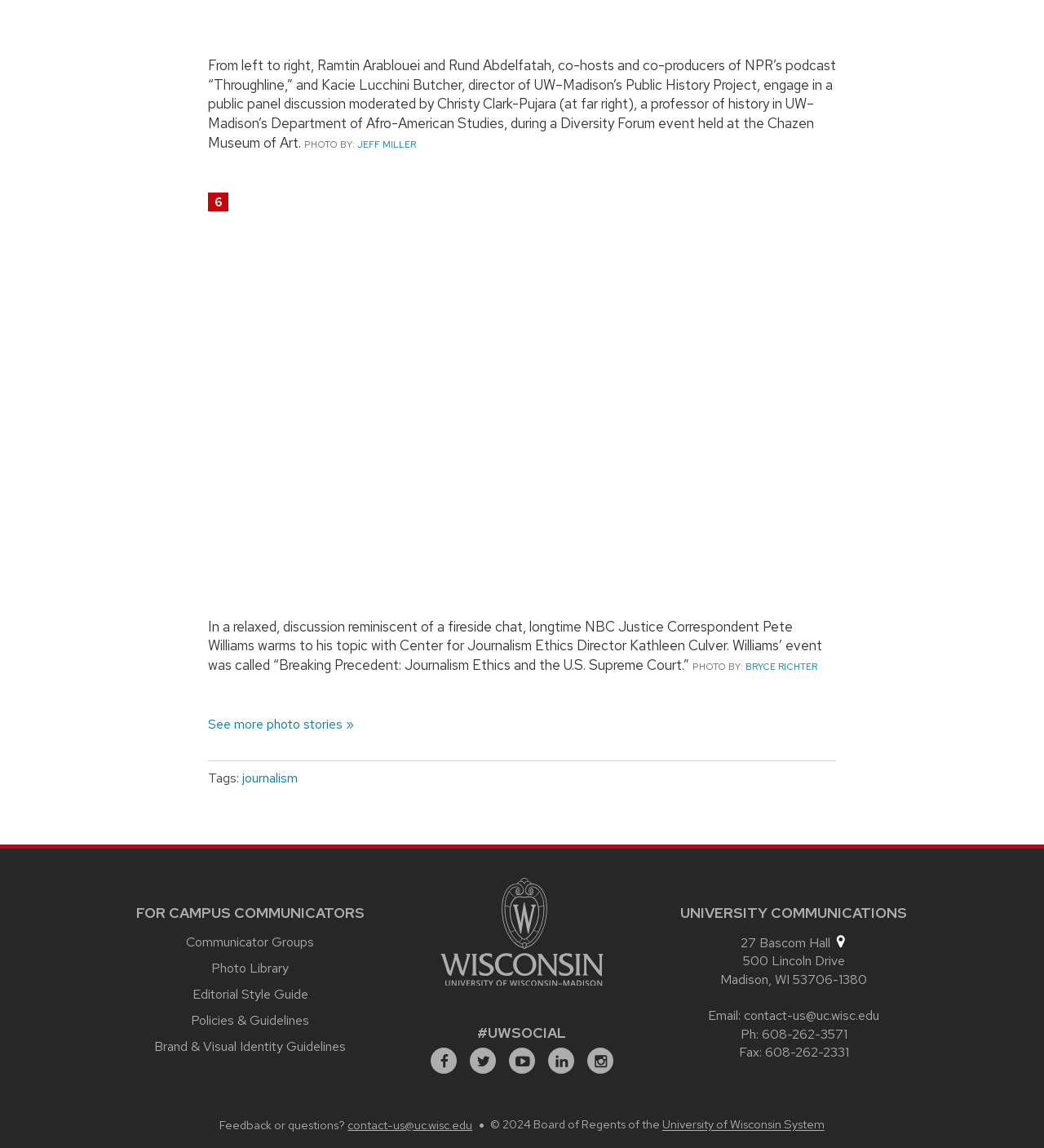Using the element description Policies & Guidelines, predict the bounding box coordinates for the UI element. Provide the coordinates in (top-left x, top-left y, bottom-right x, bottom-right y) format with values ranging from 0 to 1.

[0.183, 0.881, 0.296, 0.896]